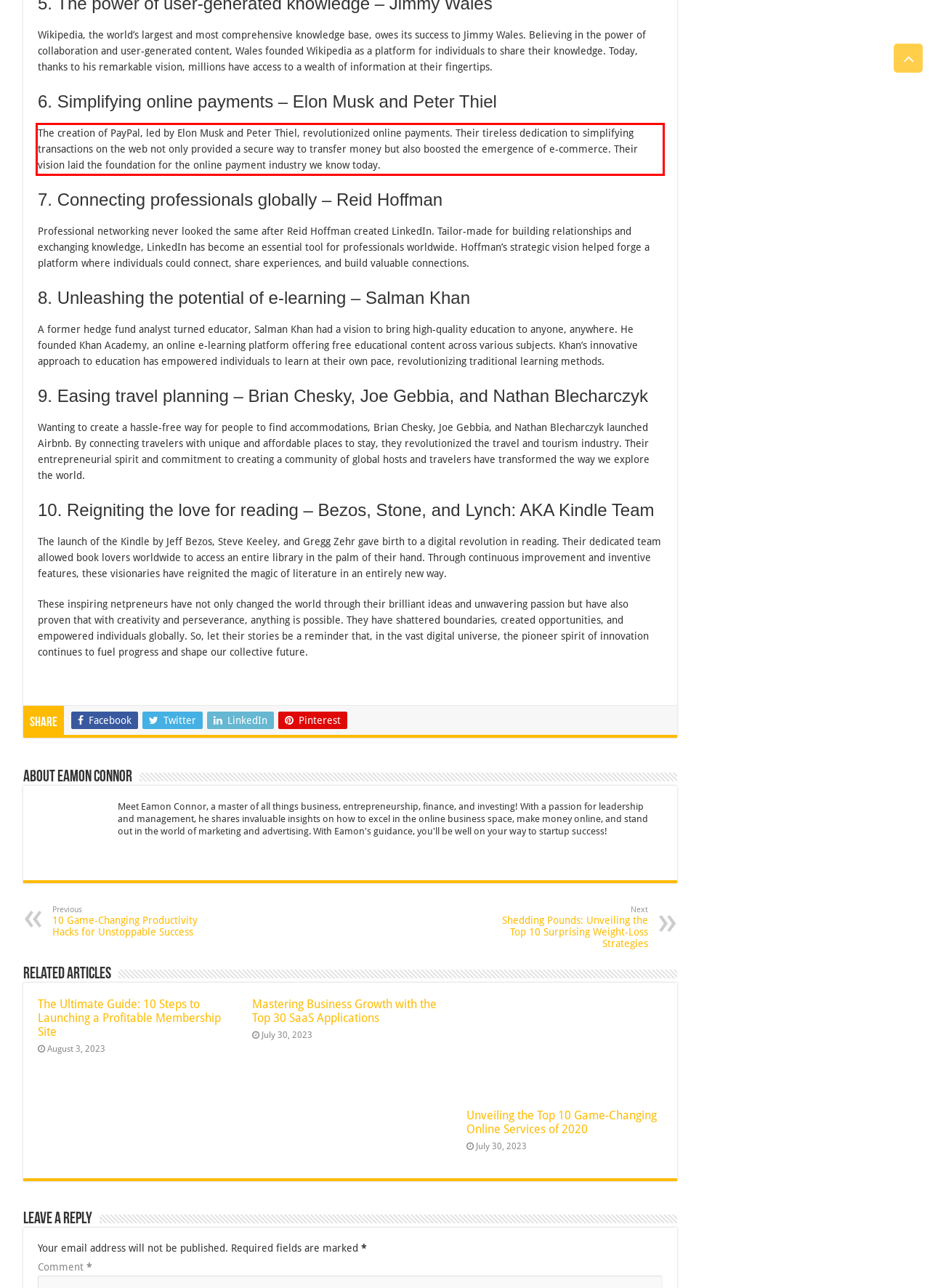You are presented with a screenshot containing a red rectangle. Extract the text found inside this red bounding box.

The creation of PayPal, led by Elon Musk and Peter Thiel, revolutionized online payments. Their tireless dedication to simplifying transactions on the web not only provided a secure way to transfer money but also boosted the emergence of e-commerce. Their vision laid the foundation for the online payment industry we know today.